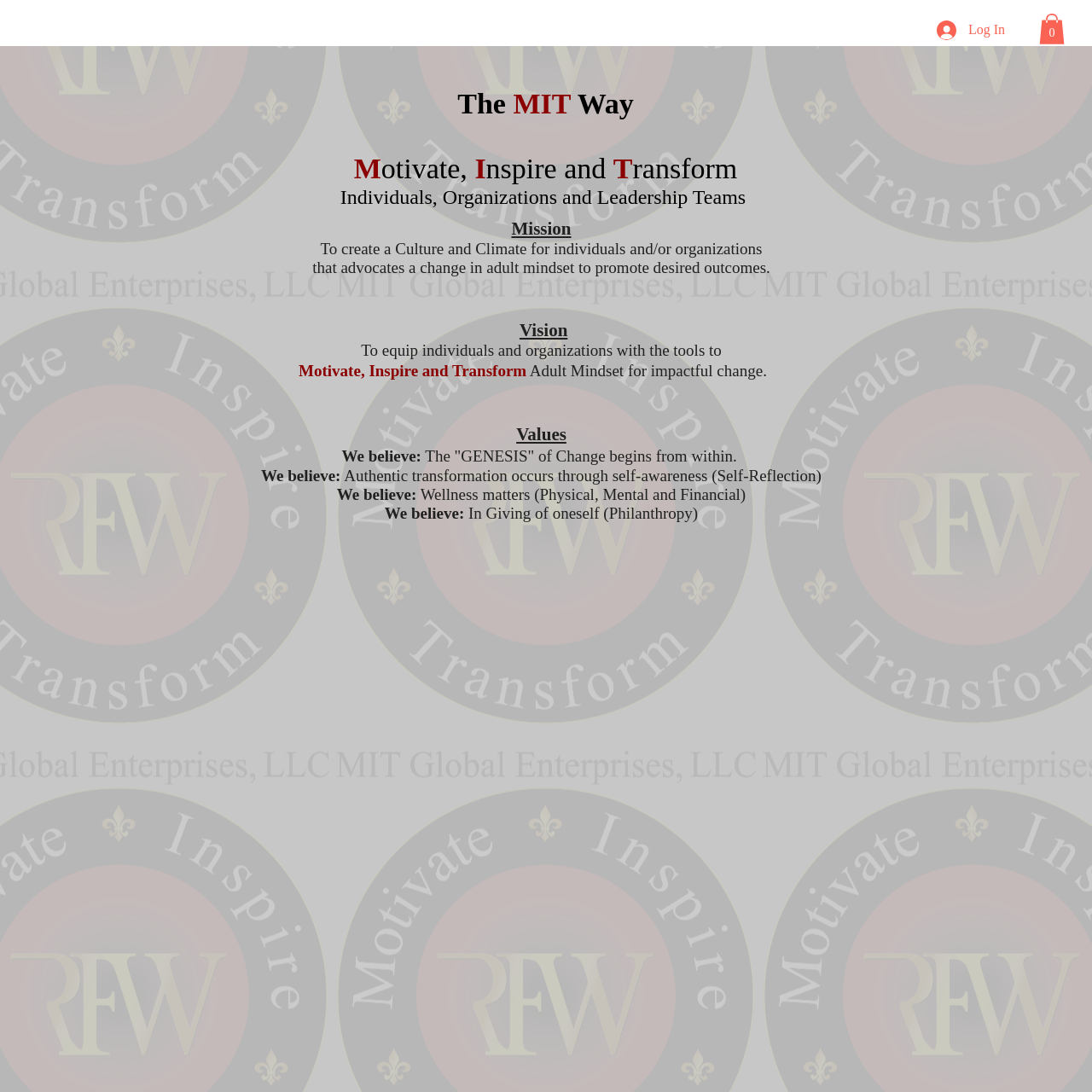Respond with a single word or short phrase to the following question: 
What are the values of the organization?

We believe: